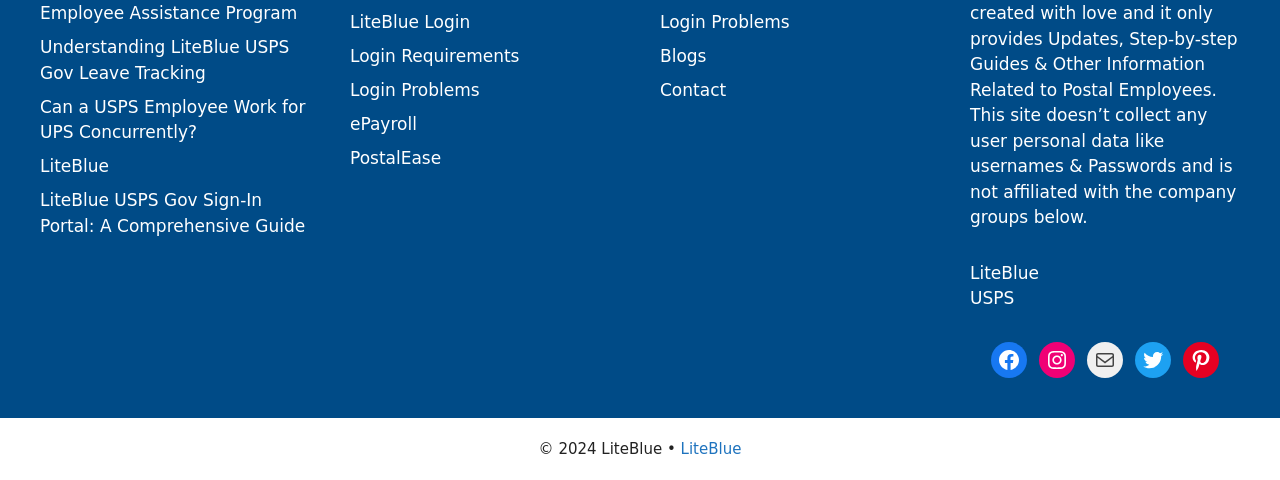Kindly respond to the following question with a single word or a brief phrase: 
What is the main topic of this webpage?

LiteBlue USPS